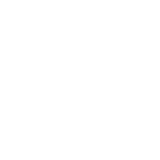Create an extensive and detailed description of the image.

The image features a minimalist black icon, likely representing a button associated with a media player or audio controls. This icon suggests functionality such as playing or navigating audio tracks, which aligns with the context of a music-related webpage. The surrounding text elements indicate a focus on an upcoming release titled "Barb Wire" by Electric Barbarian, highlighting details like its production by Werf records and contributions from notable artists. This setup supports interactions with a slider gallery, where users can engage with various music artworks and seamlessly play or pause audio content related to the album.